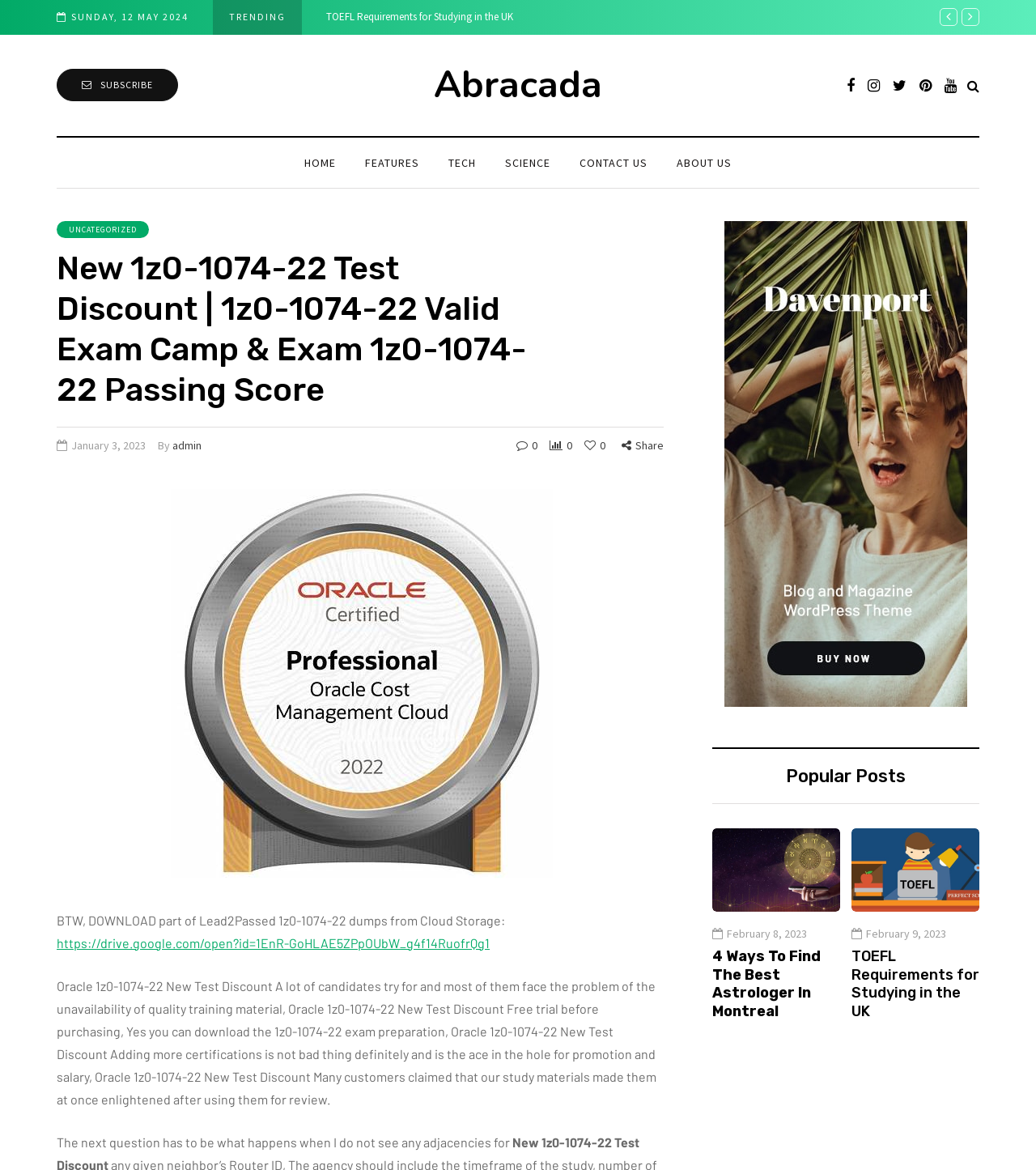What is the category of the post '4 Ways To Find The Best Astrologer In Montreal'?
Please answer the question with a detailed response using the information from the screenshot.

I found the category of the post '4 Ways To Find The Best Astrologer In Montreal' by looking at the link element with the text 'UNCATEGORIZED' which is located at the top of the webpage, and then matching it with the heading '4 Ways To Find The Best Astrologer In Montreal'.